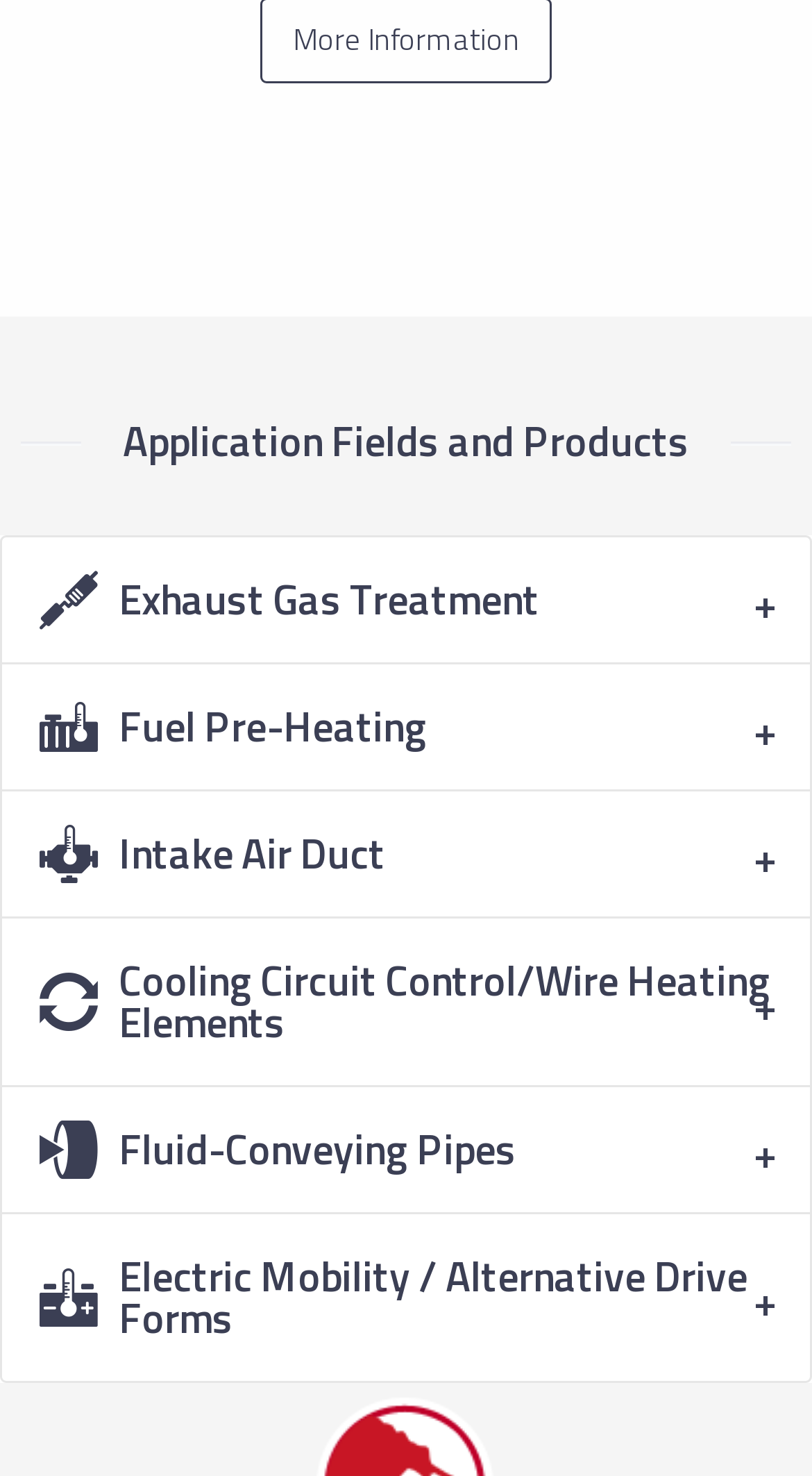What is the main topic of the webpage?
Provide an in-depth and detailed answer to the question.

The main topic of the webpage is 'Application Fields and Products' which is indicated by the heading element with the text 'Application Fields and Products' at the top of the webpage.